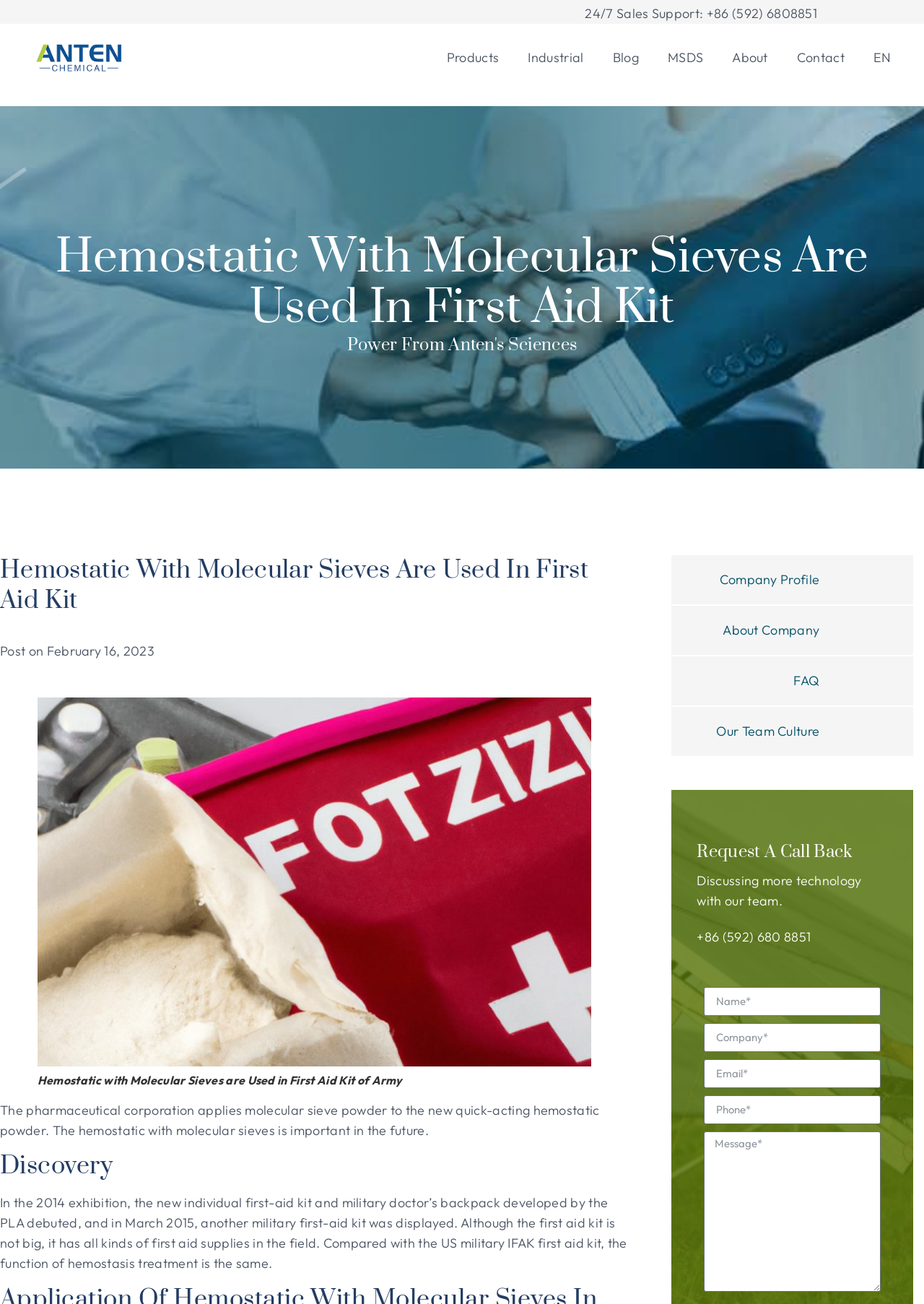Determine the bounding box coordinates of the clickable element necessary to fulfill the instruction: "Enter your name". Provide the coordinates as four float numbers within the 0 to 1 range, i.e., [left, top, right, bottom].

[0.762, 0.757, 0.953, 0.779]